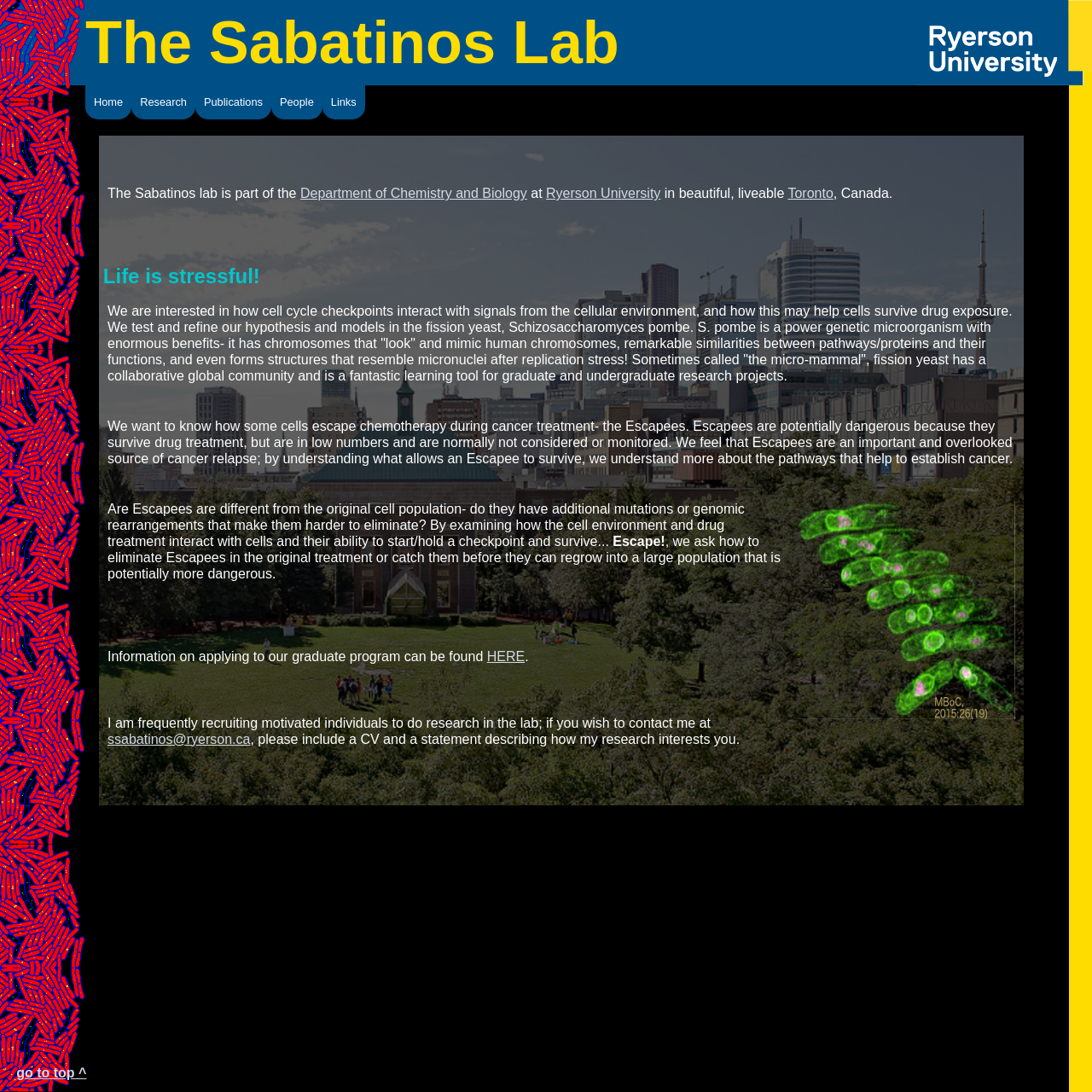Determine the bounding box coordinates for the area that should be clicked to carry out the following instruction: "Share by email".

None